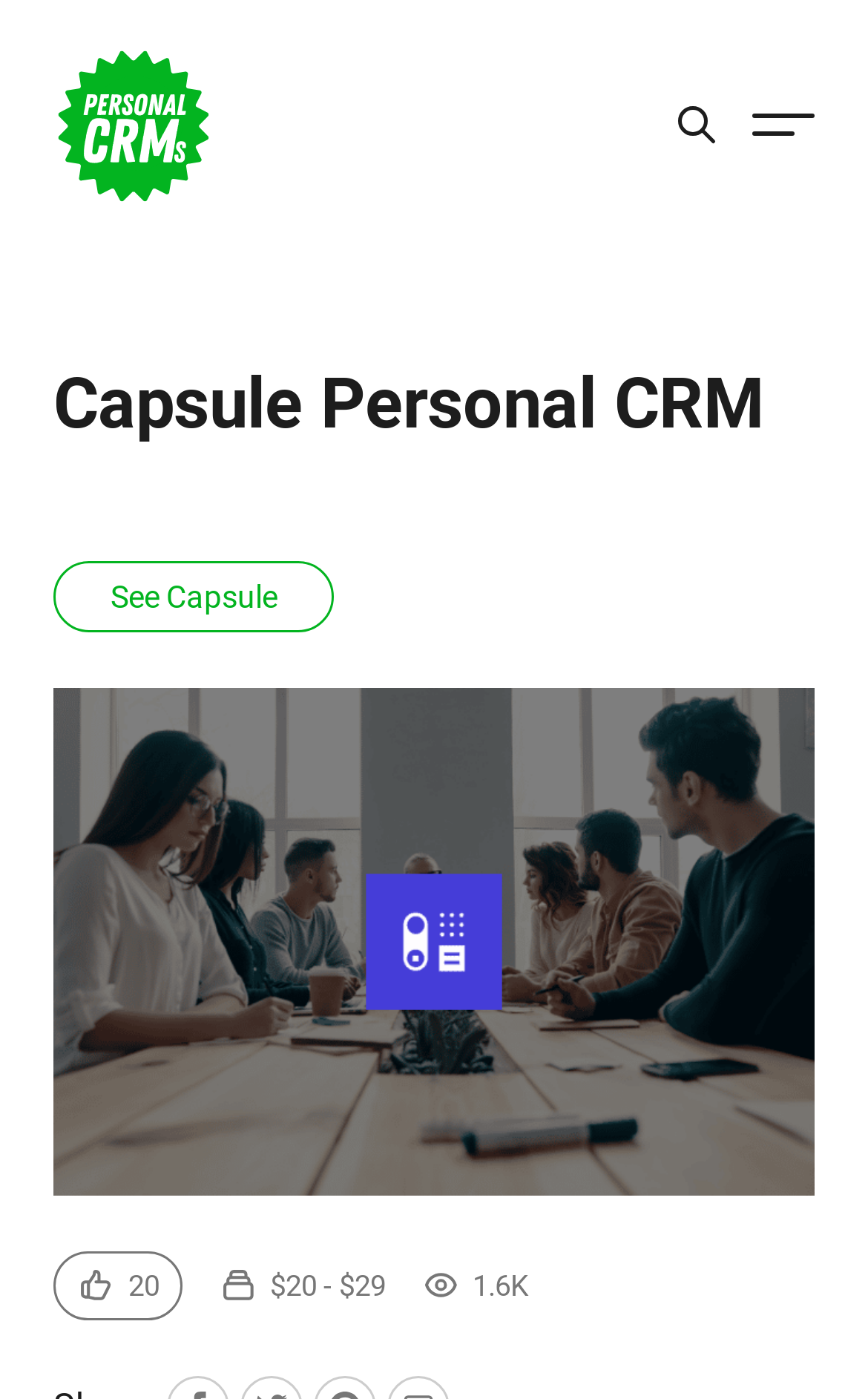What is the price range of the CRM system?
Identify the answer in the screenshot and reply with a single word or phrase.

$20 - $29